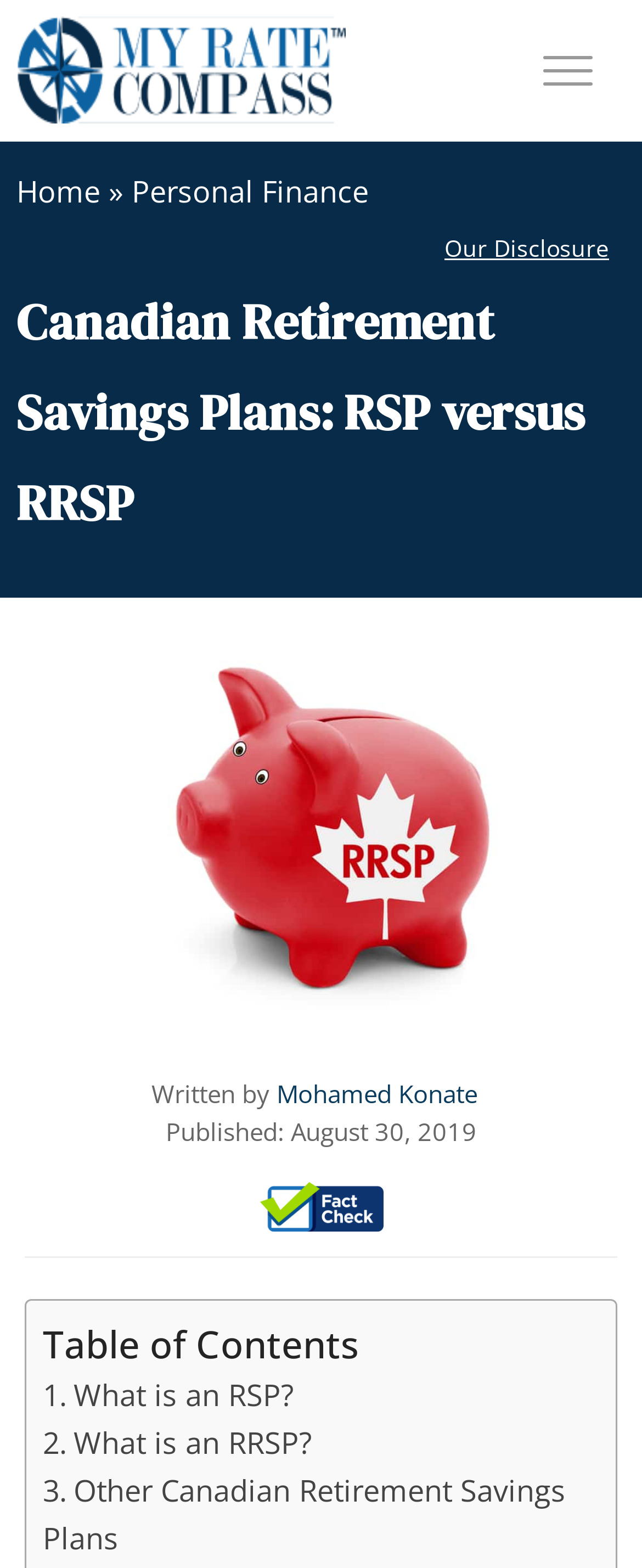Give a detailed explanation of the elements present on the webpage.

The webpage is about Canadian Retirement Savings Plans, specifically comparing RSP and RRSP. At the top left corner, there is a logo image and a navigation menu with breadcrumbs, including links to "Home" and "Personal Finance". Below the navigation menu, there is a button labeled "Our Disclosure" on the top right side.

The main heading "Canadian Retirement Savings Plans: RSP versus RRSP" is prominently displayed in the middle of the top section. Below the heading, there is a link to the author's name, "Mohamed Konate", and a publication date, "August 30, 2019".

On the right side, there is a fact-checked icon image. Below the icon, there is a table of contents with links to different sections, including "What is an RSP?", "What is an RRSP?", and "Other Canadian Retirement Savings Plans". These links are arranged vertically, with the first link at the top and the last link at the bottom.